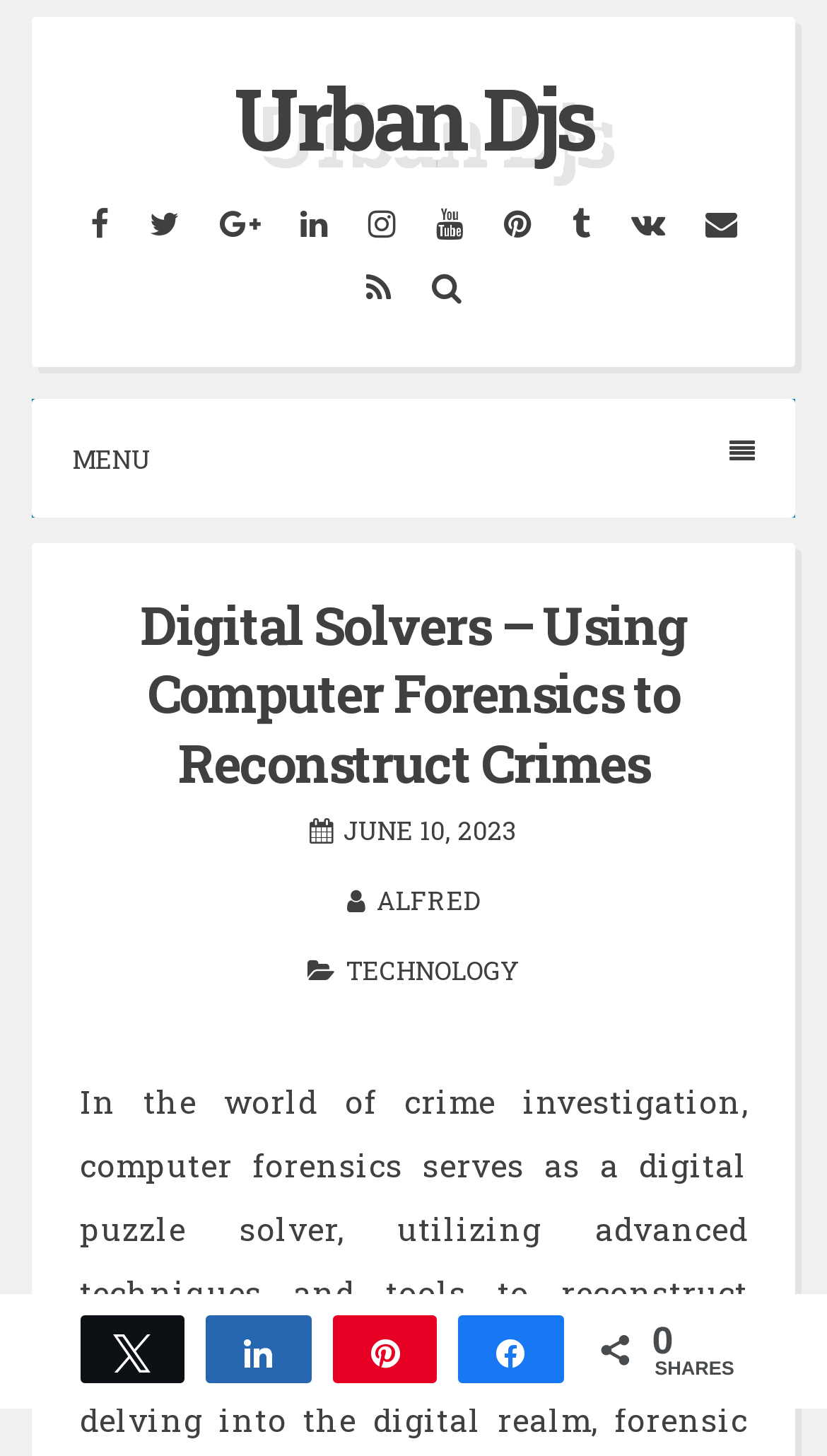Please identify the bounding box coordinates of the element I need to click to follow this instruction: "Click on Menu button".

[0.038, 0.274, 0.962, 0.356]